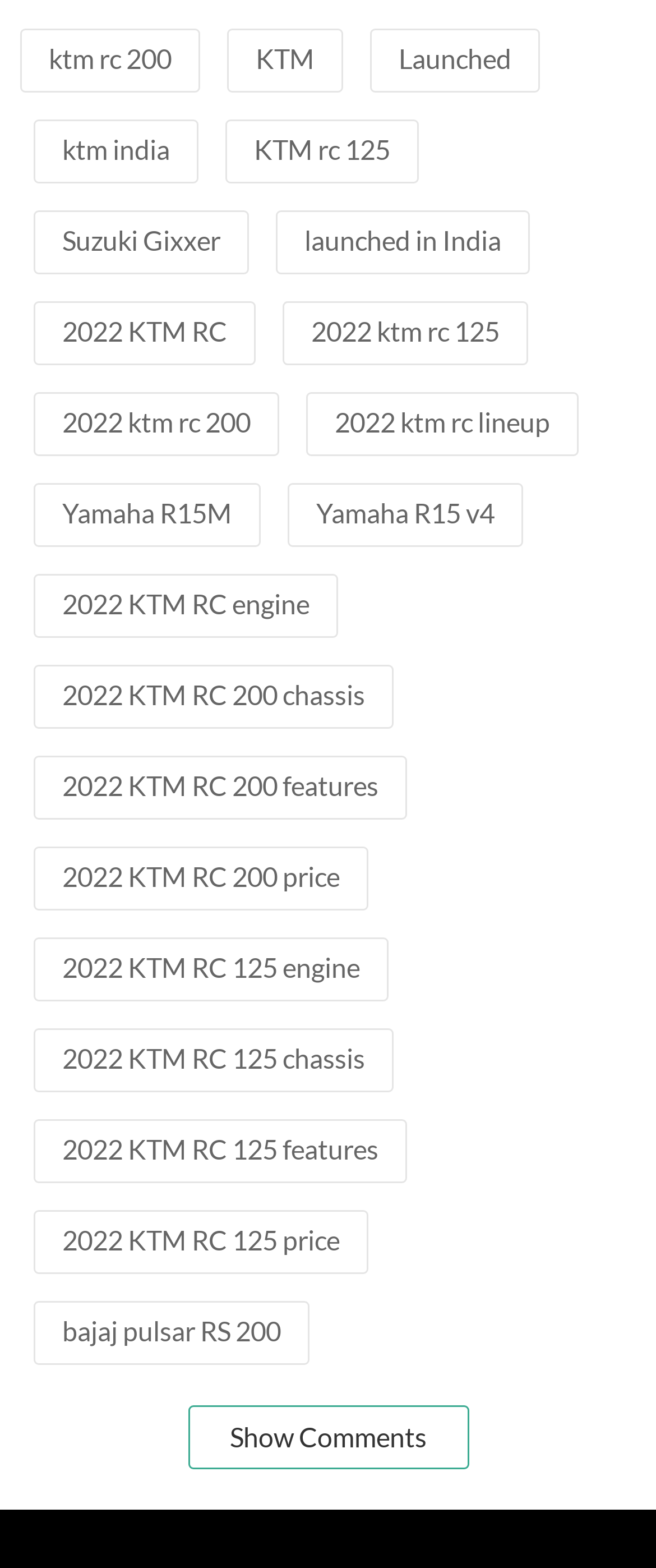Using the information from the screenshot, answer the following question thoroughly:
What is the first bike model mentioned?

The first bike model mentioned is 'KTM RC 200' which can be found in the first link element with the text 'ktm rc 200' at coordinates [0.074, 0.027, 0.262, 0.047].